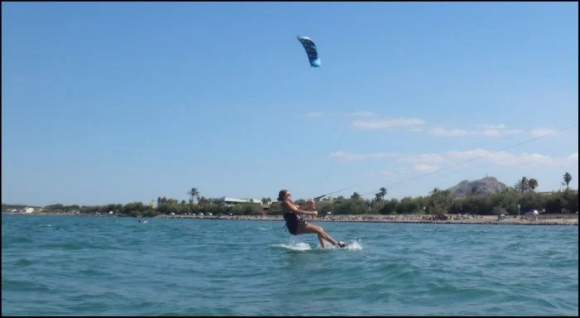What is the woman holding onto? Refer to the image and provide a one-word or short phrase answer.

Control bar of her kite